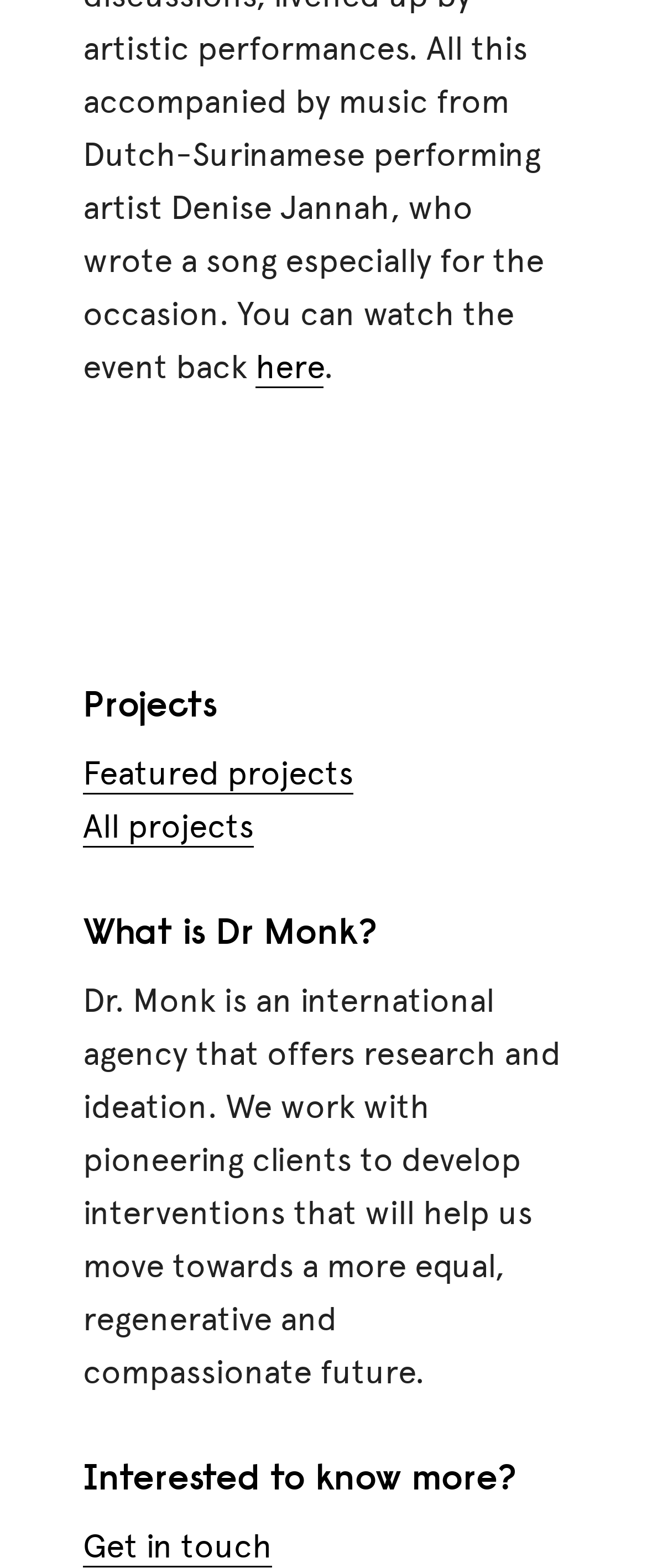How many headings are available on the webpage?
Look at the image and provide a short answer using one word or a phrase.

Three